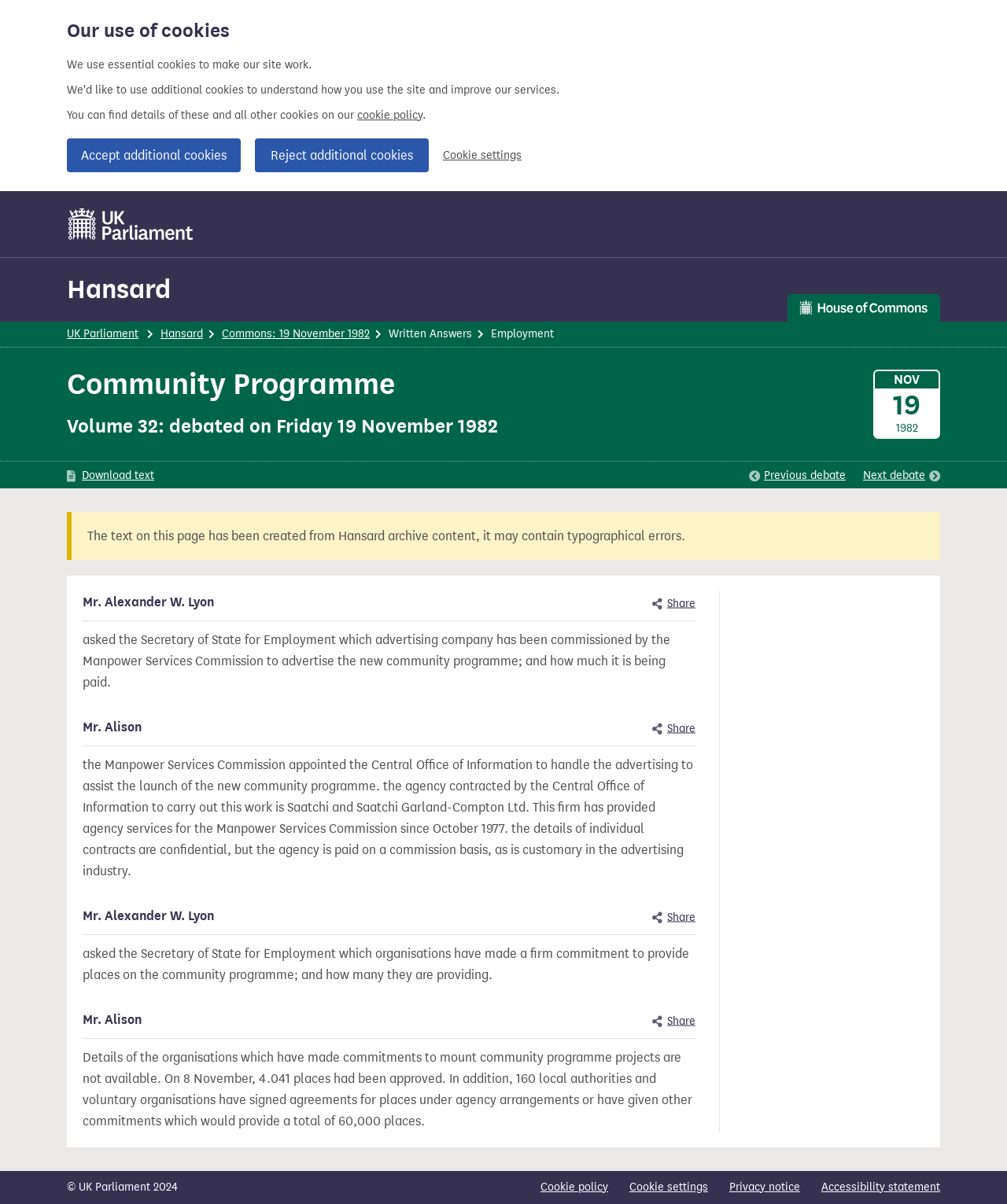How many places had been approved on 8 November?
Based on the screenshot, give a detailed explanation to answer the question.

The question can be answered by looking at the text 'On 8 November, 4.041 places had been approved.' on the webpage, which is located within the article element and has a bounding box coordinate of [0.082, 0.872, 0.688, 0.937]. This text indicates the number of places approved on 8 November.